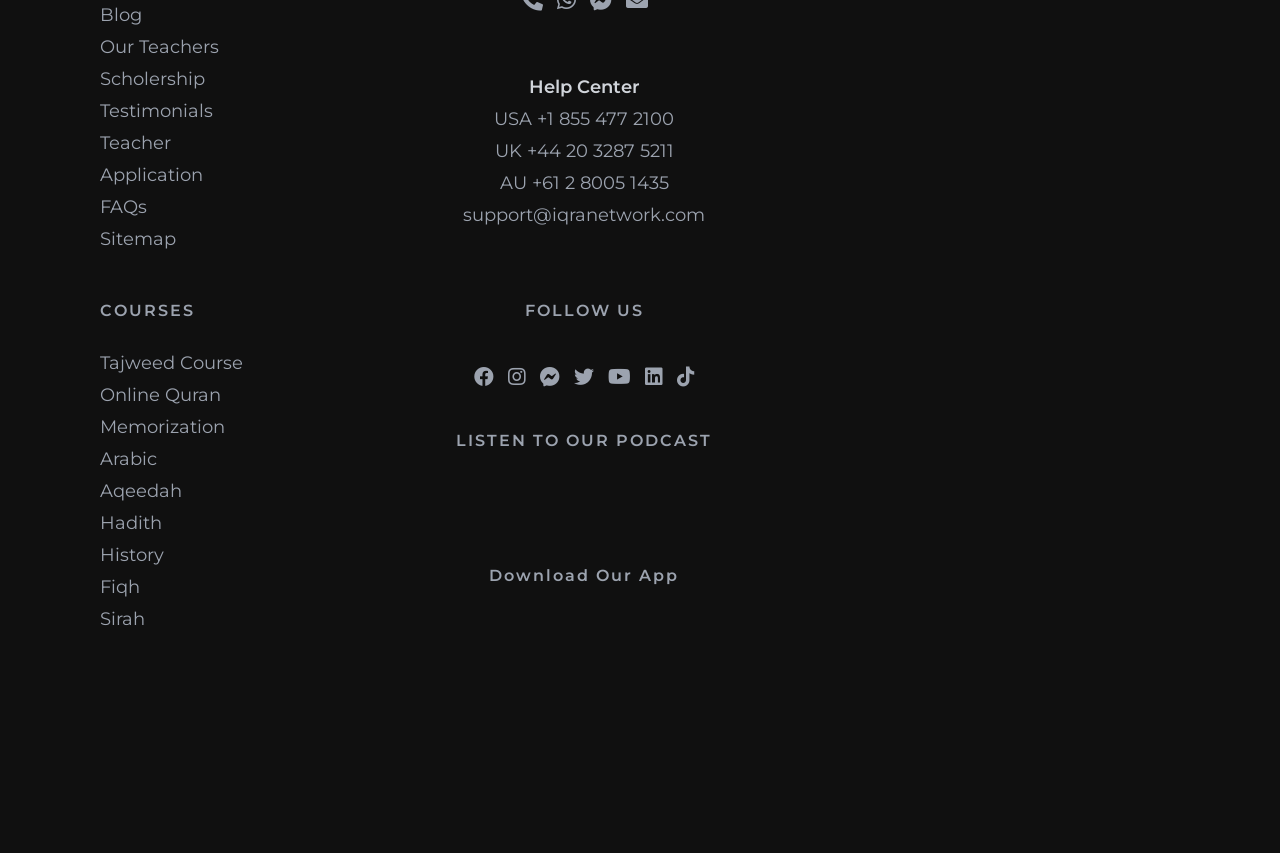Locate the bounding box coordinates of the clickable region necessary to complete the following instruction: "Follow IQRA Network on Facebook". Provide the coordinates in the format of four float numbers between 0 and 1, i.e., [left, top, right, bottom].

[0.37, 0.425, 0.386, 0.458]